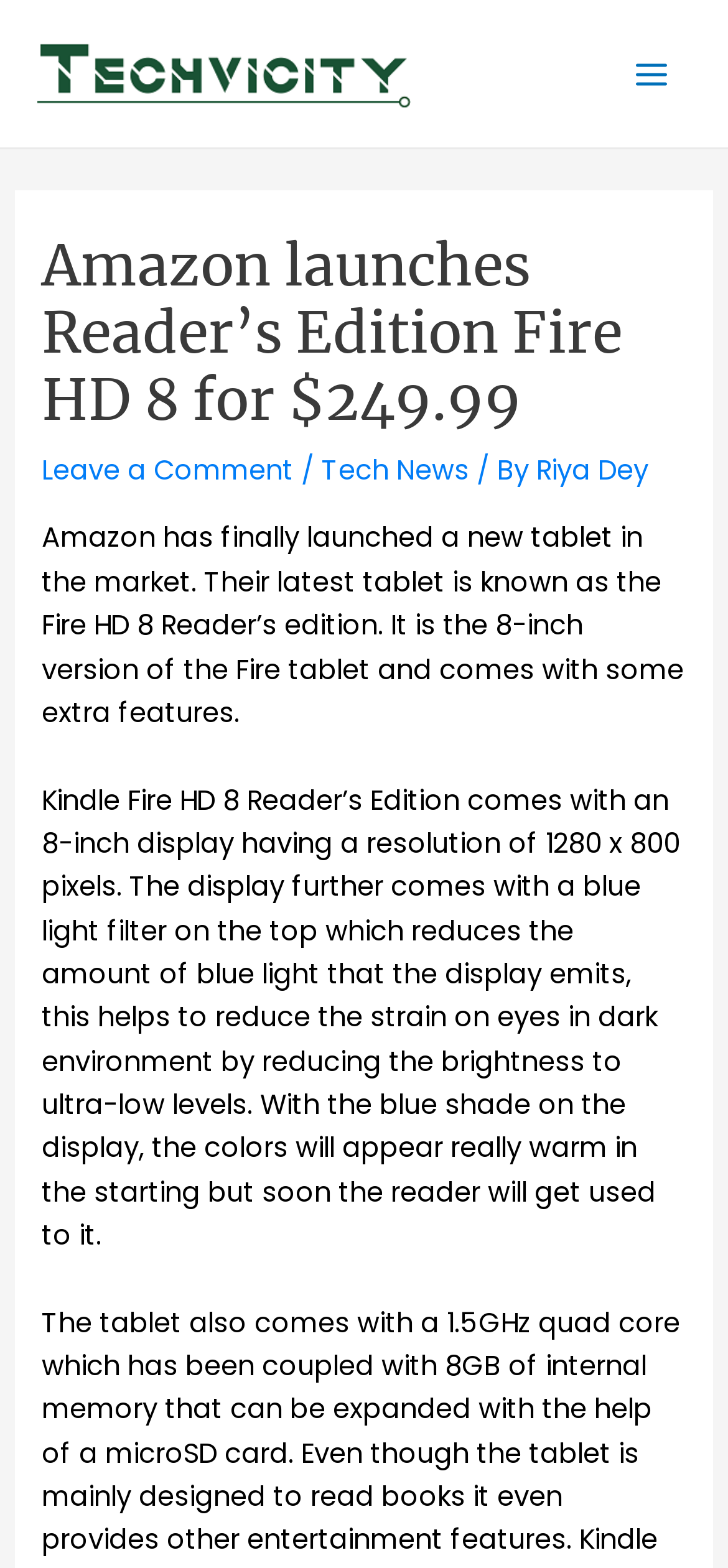Please answer the following question as detailed as possible based on the image: 
What is the size of the Fire HD 8 Reader's Edition display?

The size of the Fire HD 8 Reader's Edition display is mentioned in the text 'Kindle Fire HD 8 Reader’s Edition comes with an 8-inch display...'.